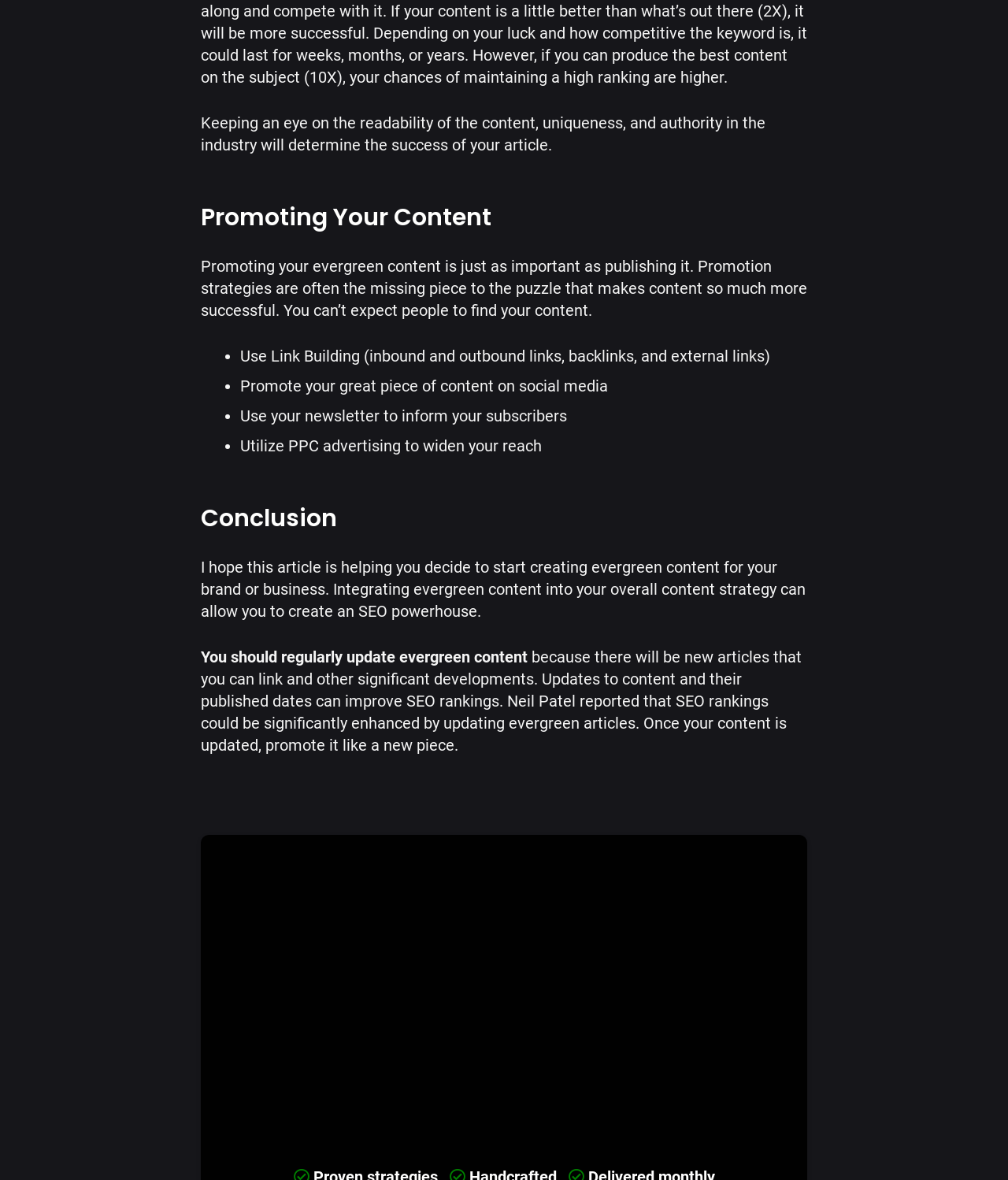Using floating point numbers between 0 and 1, provide the bounding box coordinates in the format (top-left x, top-left y, bottom-right x, bottom-right y). Locate the UI element described here: Genesis Framework

None